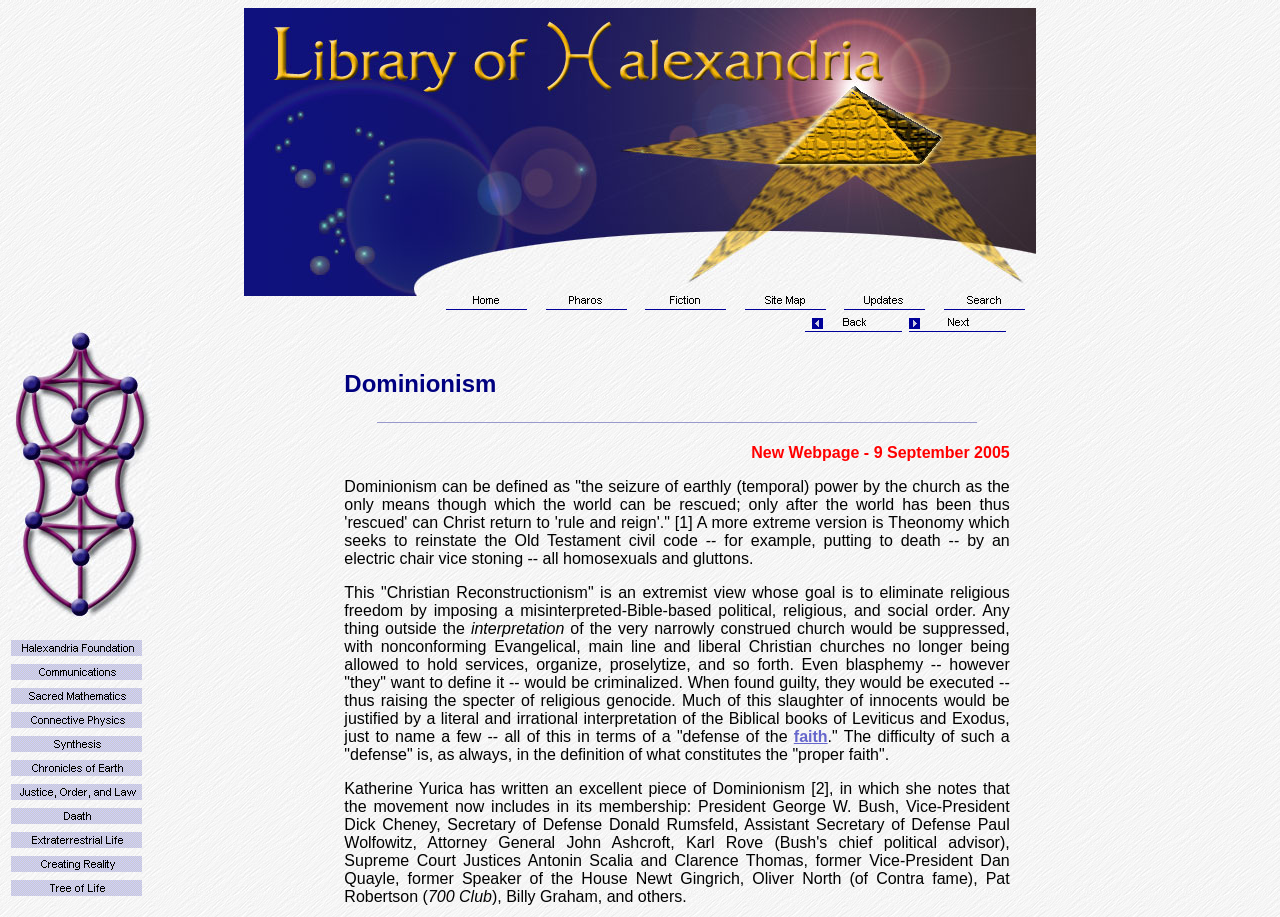Please specify the bounding box coordinates of the area that should be clicked to accomplish the following instruction: "Click on the Home link". The coordinates should consist of four float numbers between 0 and 1, i.e., [left, top, right, bottom].

[0.343, 0.312, 0.418, 0.33]